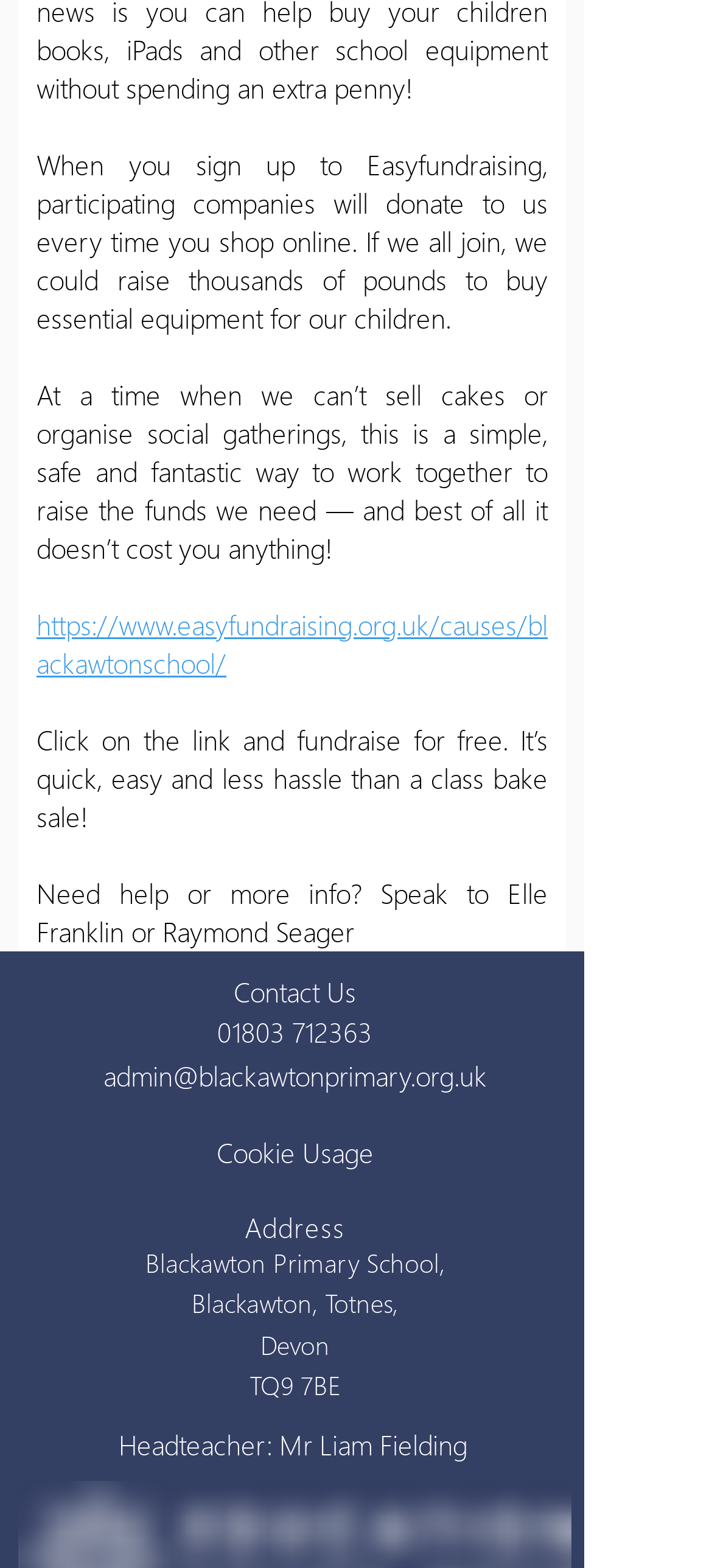What is the purpose of Easyfundraising?
Use the screenshot to answer the question with a single word or phrase.

Raise funds for school